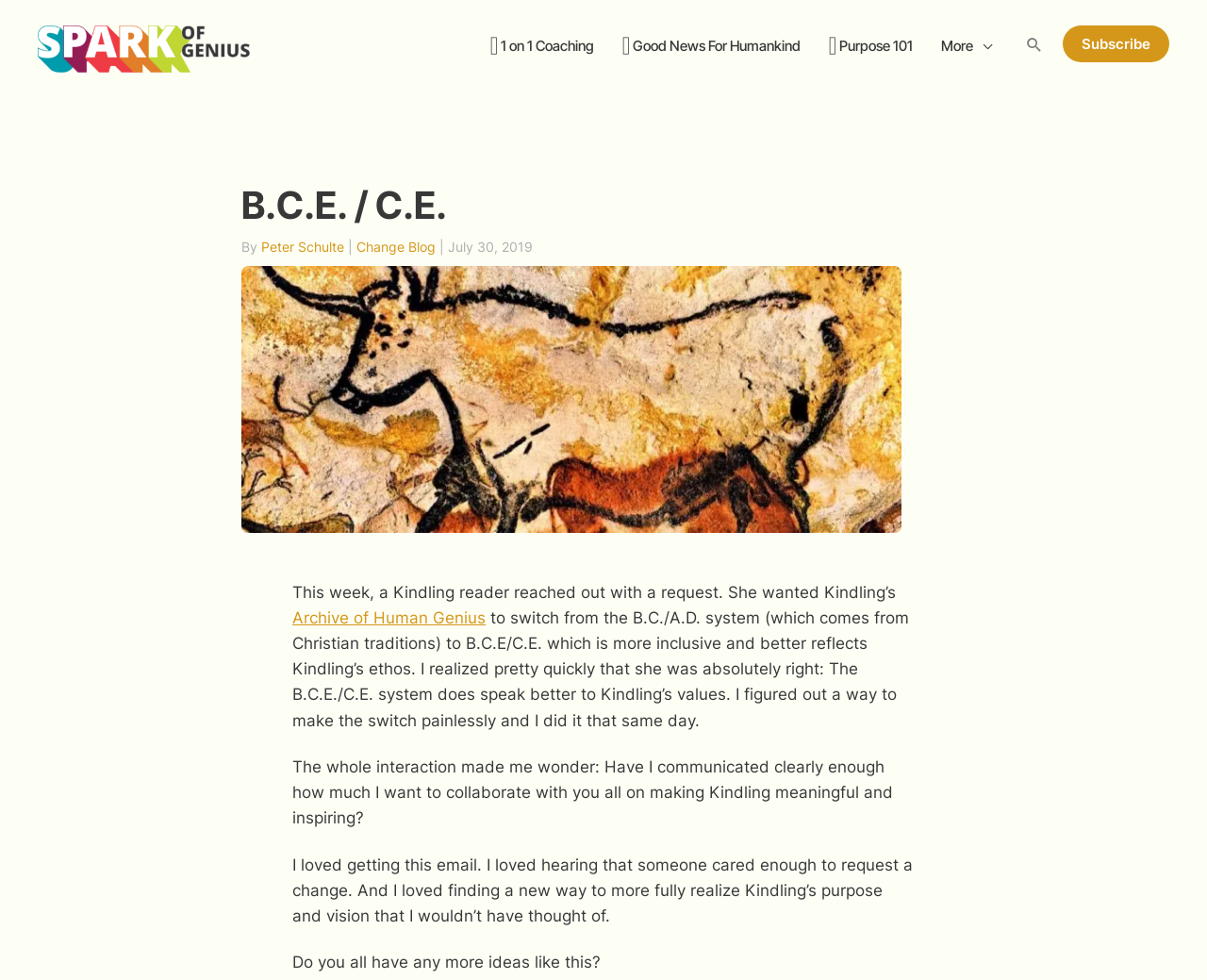What is the name of the blog?
Kindly offer a comprehensive and detailed response to the question.

I inferred this from the text 'By Peter Schulte' and the link 'Change Blog' which suggests that the blog is owned by Peter Schulte and is called Kindling.